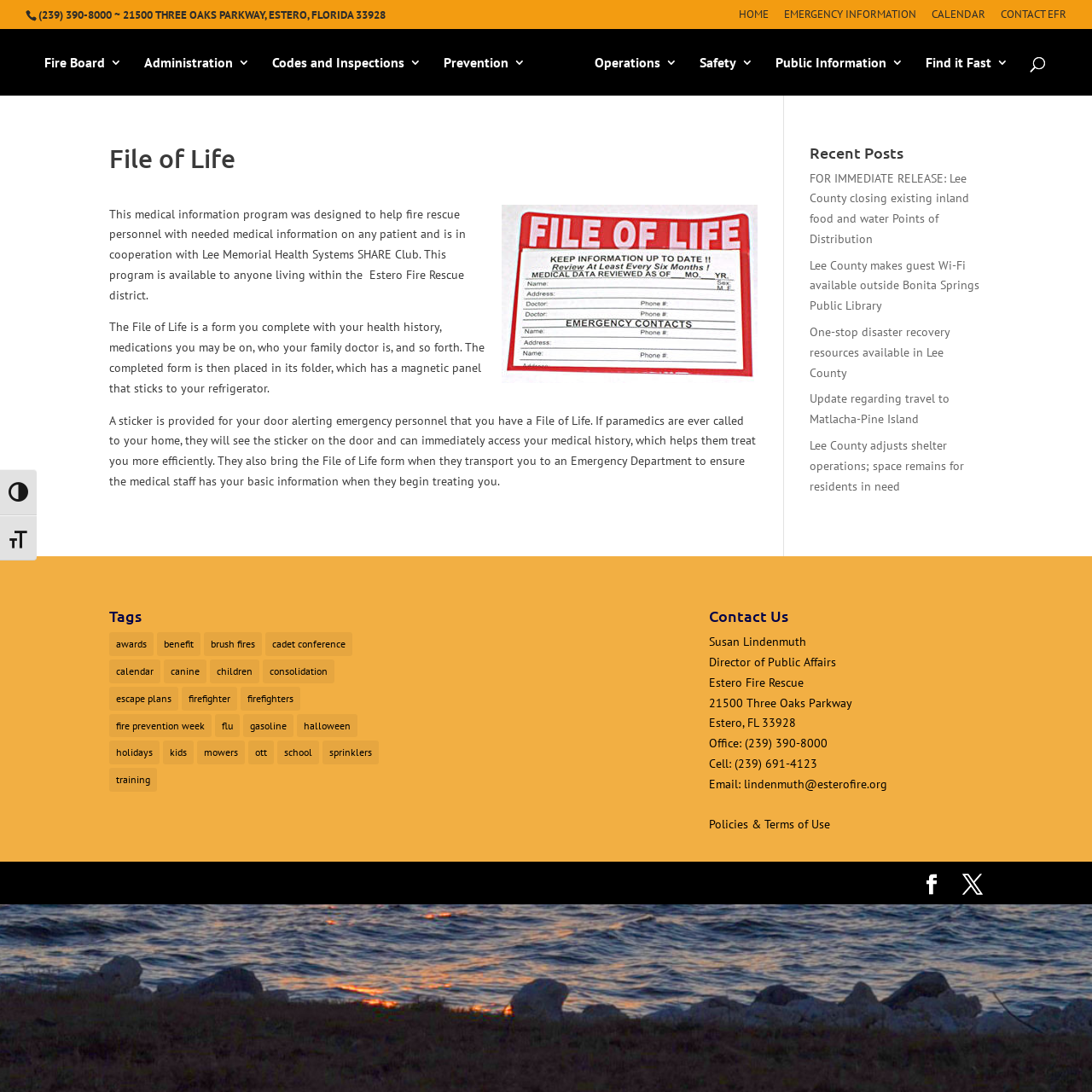Locate the bounding box coordinates of the clickable region necessary to complete the following instruction: "Contact Susan Lindenmuth". Provide the coordinates in the format of four float numbers between 0 and 1, i.e., [left, top, right, bottom].

[0.649, 0.581, 0.738, 0.595]